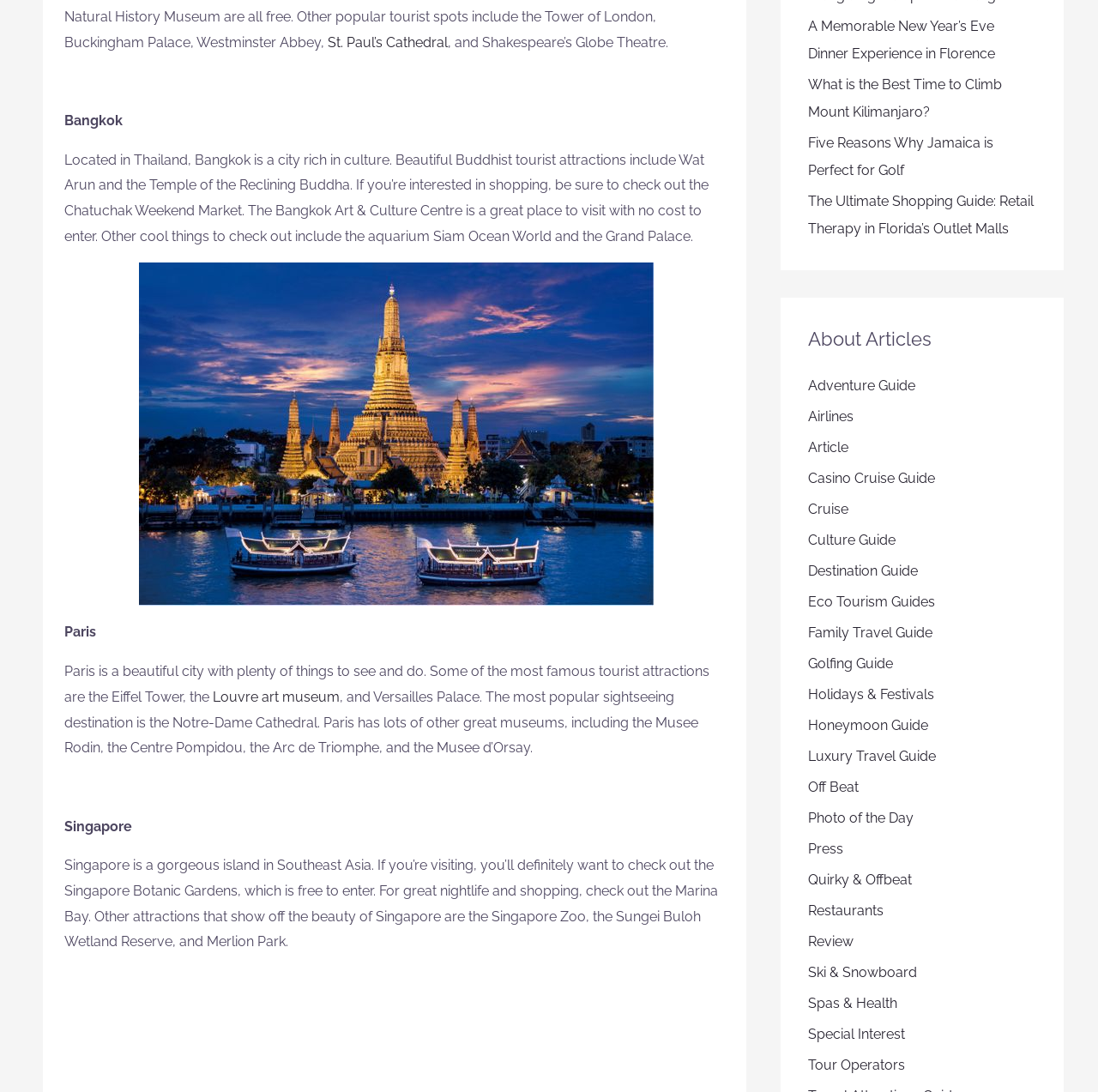Determine the bounding box coordinates for the element that should be clicked to follow this instruction: "Learn about Singapore". The coordinates should be given as four float numbers between 0 and 1, in the format [left, top, right, bottom].

[0.059, 0.749, 0.12, 0.764]